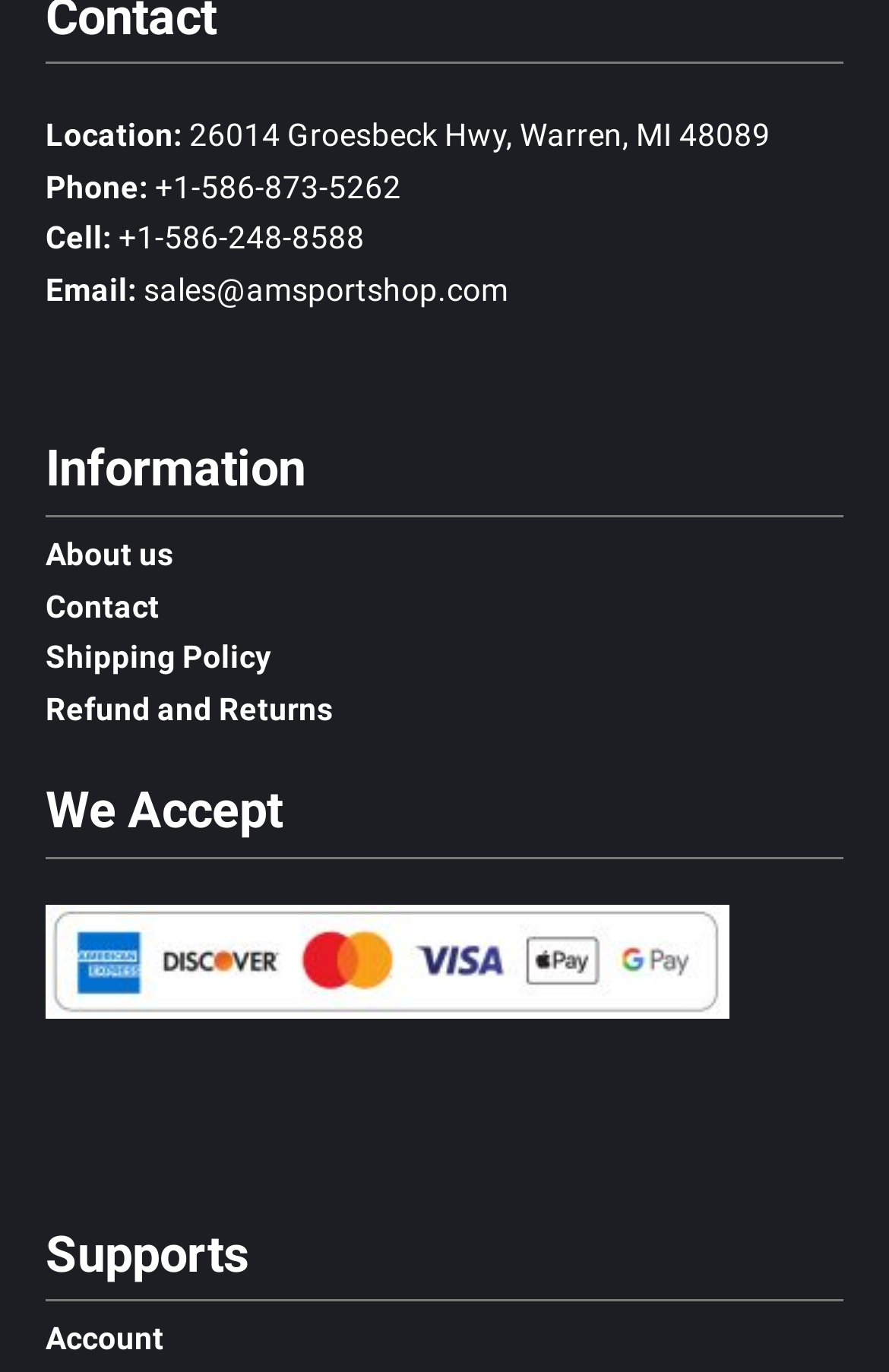What are the available links under the 'Information' heading?
Identify the answer in the screenshot and reply with a single word or phrase.

About us, Contact, Shipping Policy, Refund and Returns